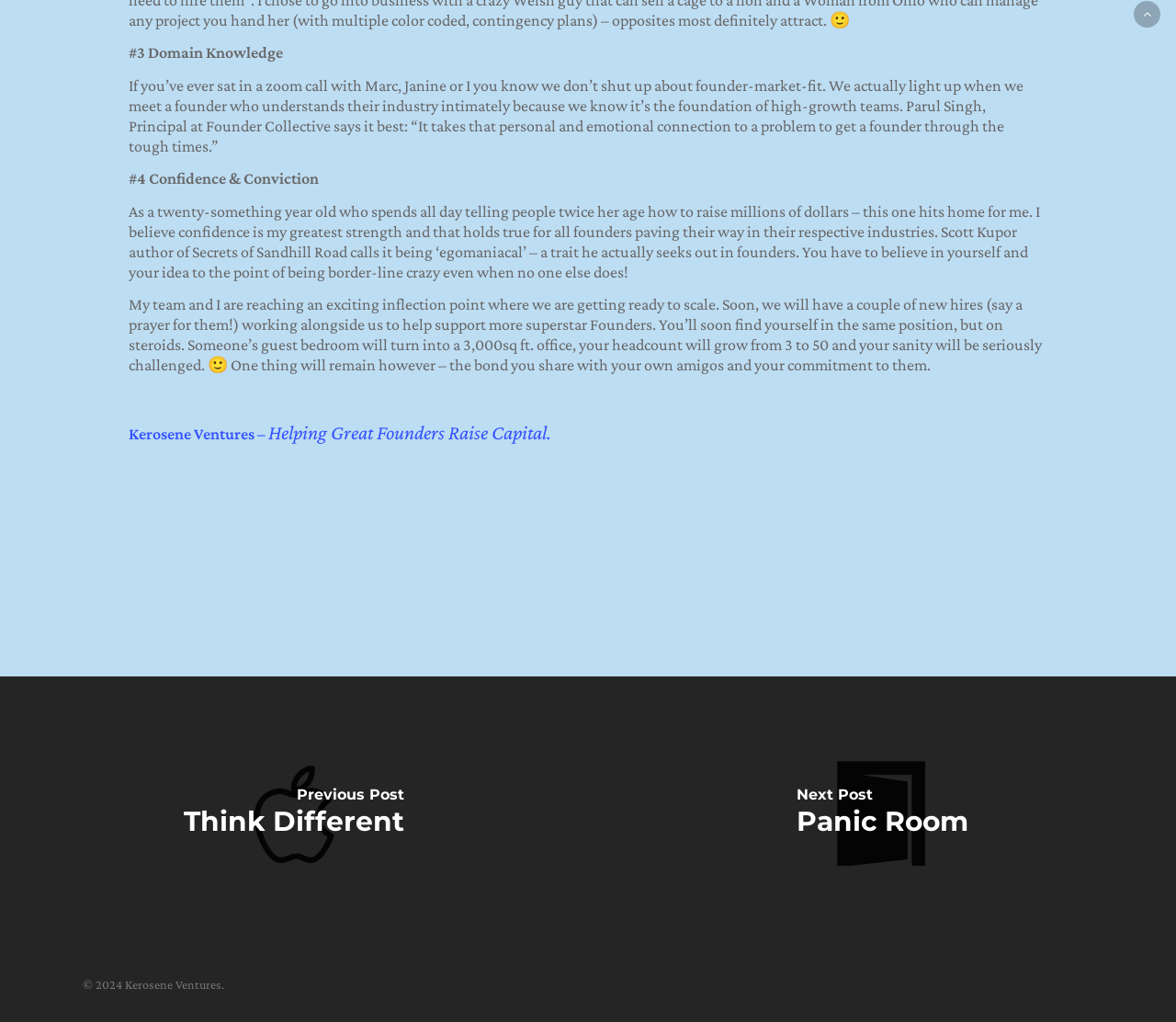Please respond to the question using a single word or phrase:
How many new hires will the author's team have soon?

A couple